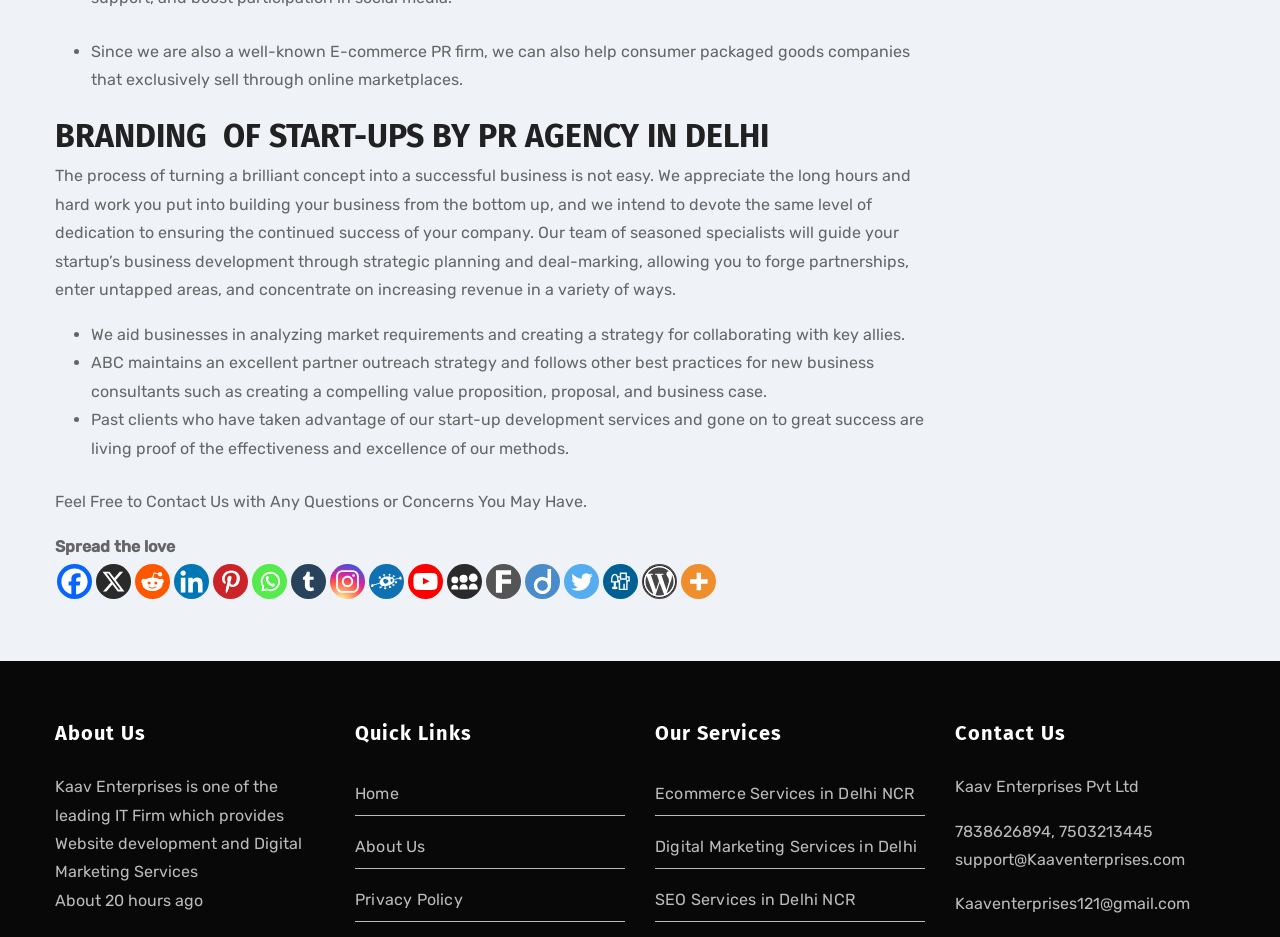What services does the company provide?
Use the image to give a comprehensive and detailed response to the question.

I found the services provided by the company by looking at the 'About Us' section, where it says 'Kaav Enterprises is one of the leading IT Firm which provides Website development and Digital Marketing Services'. Additionally, I also found links to specific services such as 'Ecommerce Services in Delhi NCR', 'Digital Marketing Services in Delhi', and 'SEO Services in Delhi NCR' under the 'Our Services' heading.